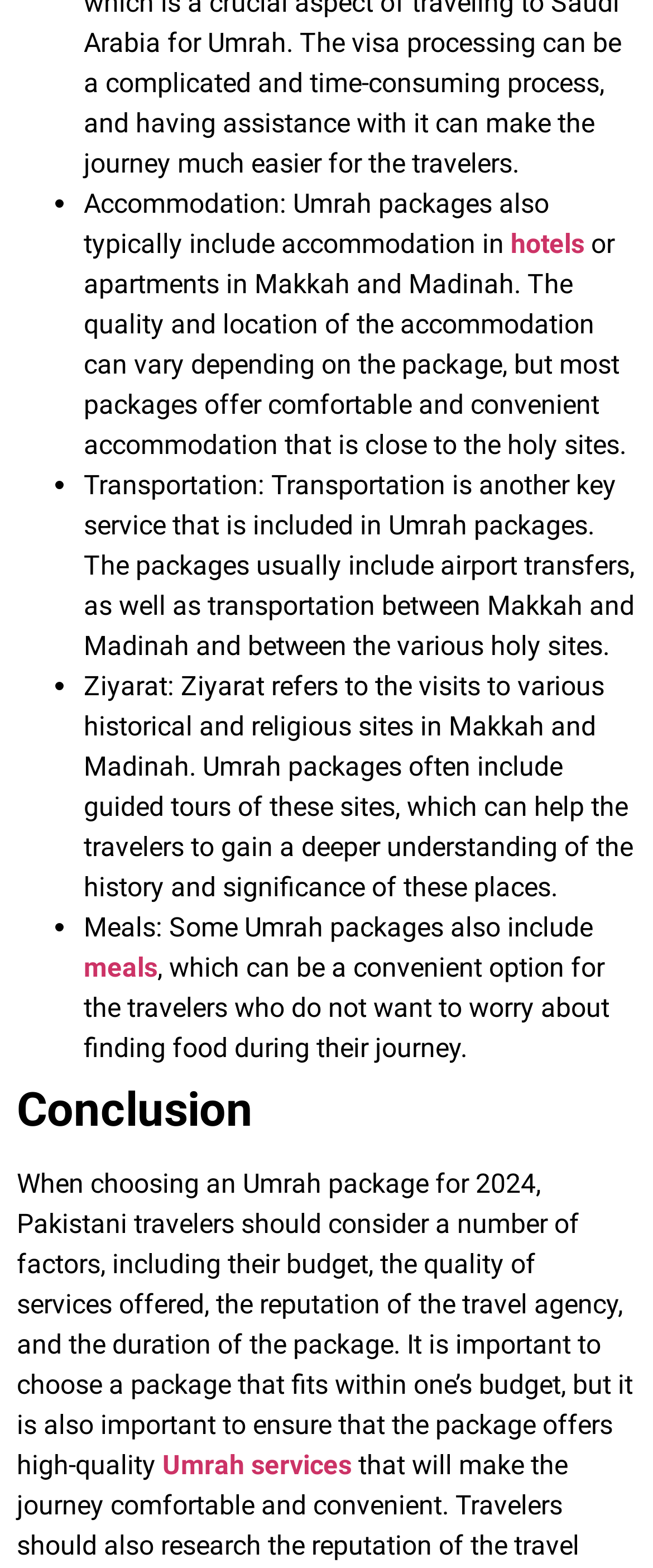What should Pakistani travelers consider when choosing an Umrah package?
Look at the image and respond with a one-word or short-phrase answer.

Budget, quality of services, reputation, duration